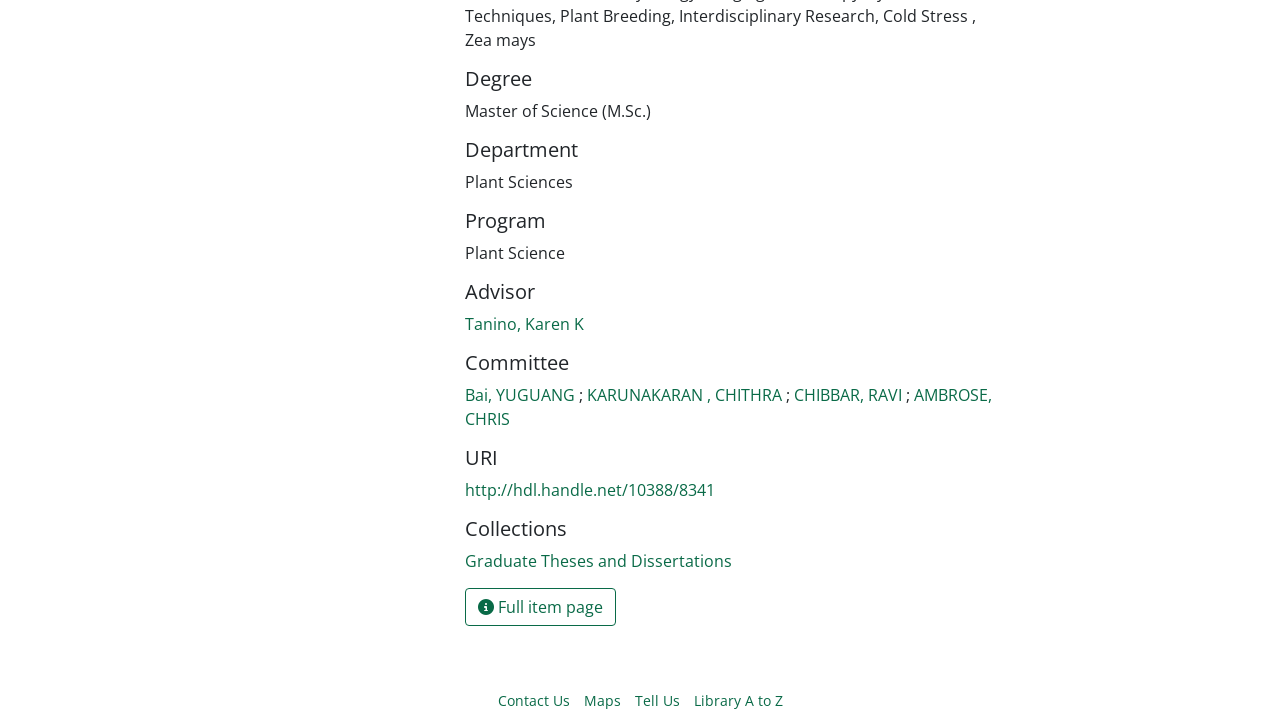Who is the advisor of the program?
Please provide a comprehensive and detailed answer to the question.

The answer can be found in the 'Advisor' section of the webpage, where the link 'Tanino, Karen K' is provided.